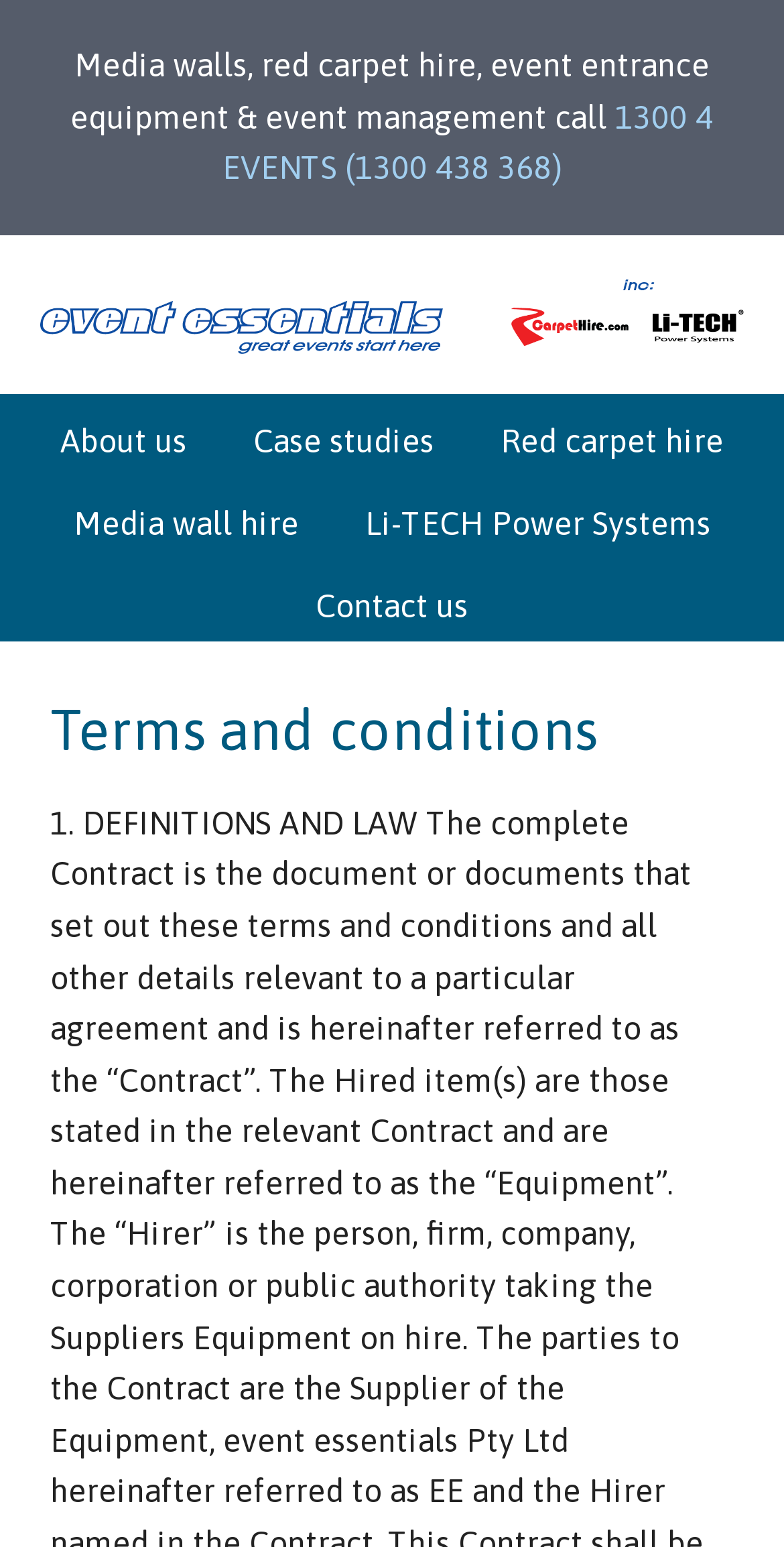Determine the bounding box of the UI element mentioned here: "Contact us". The coordinates must be in the format [left, top, right, bottom] with values ranging from 0 to 1.

[0.364, 0.361, 0.636, 0.408]